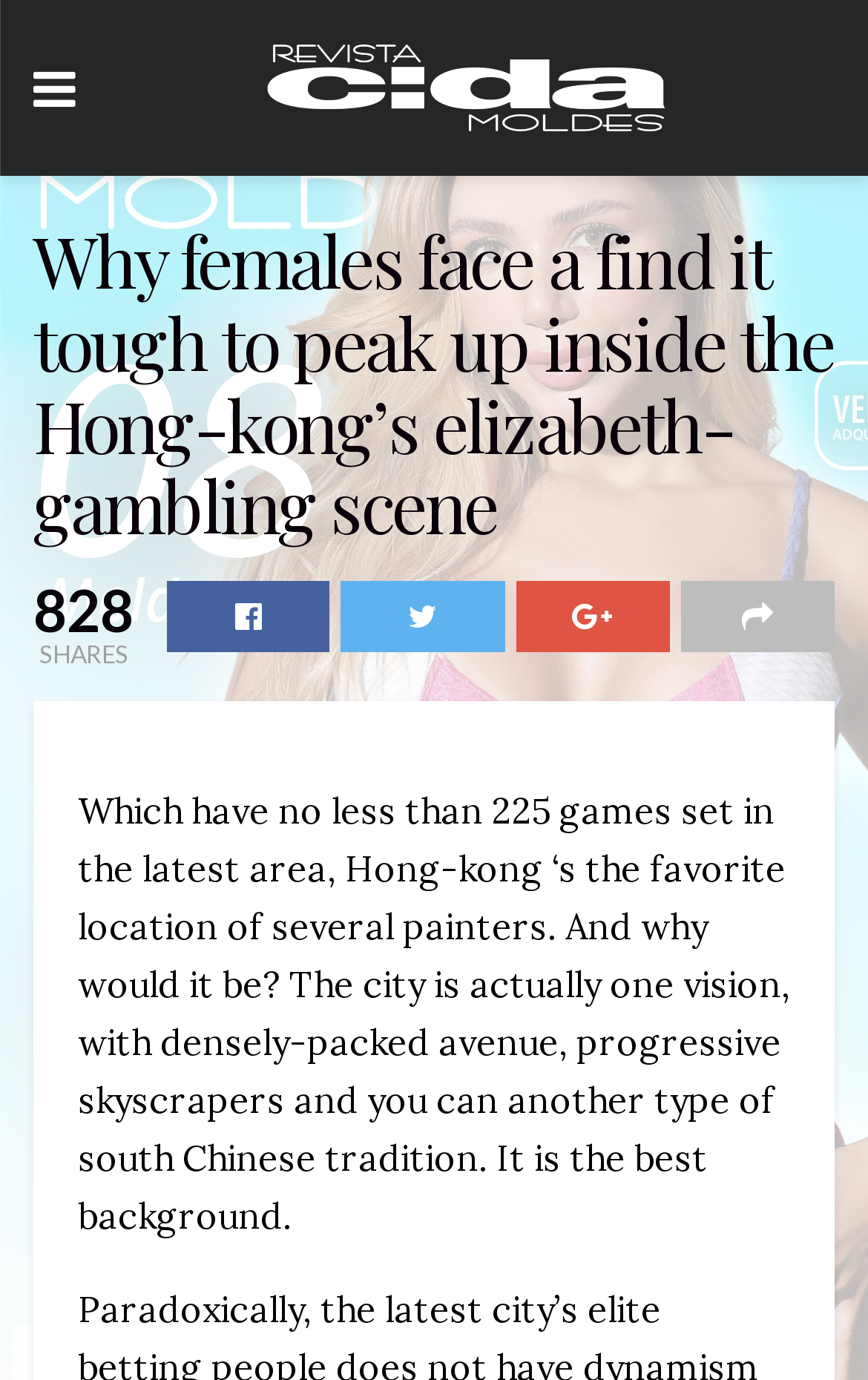Based on the element description Share on Facebook, identify the bounding box of the UI element in the given webpage screenshot. The coordinates should be in the format (top-left x, top-left y, bottom-right x, bottom-right y) and must be between 0 and 1.

[0.192, 0.421, 0.38, 0.473]